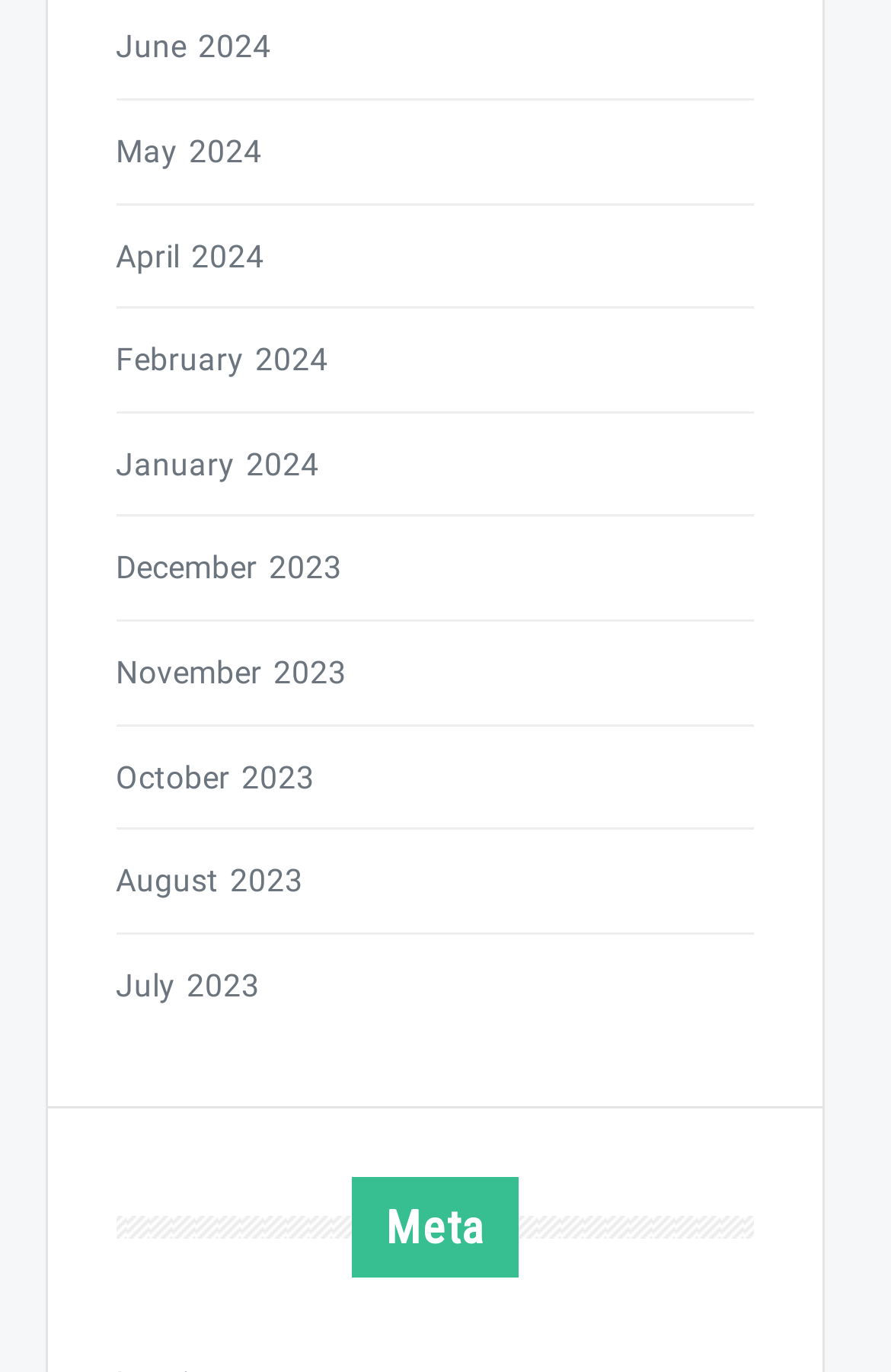Please specify the bounding box coordinates of the clickable section necessary to execute the following command: "view June 2024".

[0.129, 0.014, 0.845, 0.055]